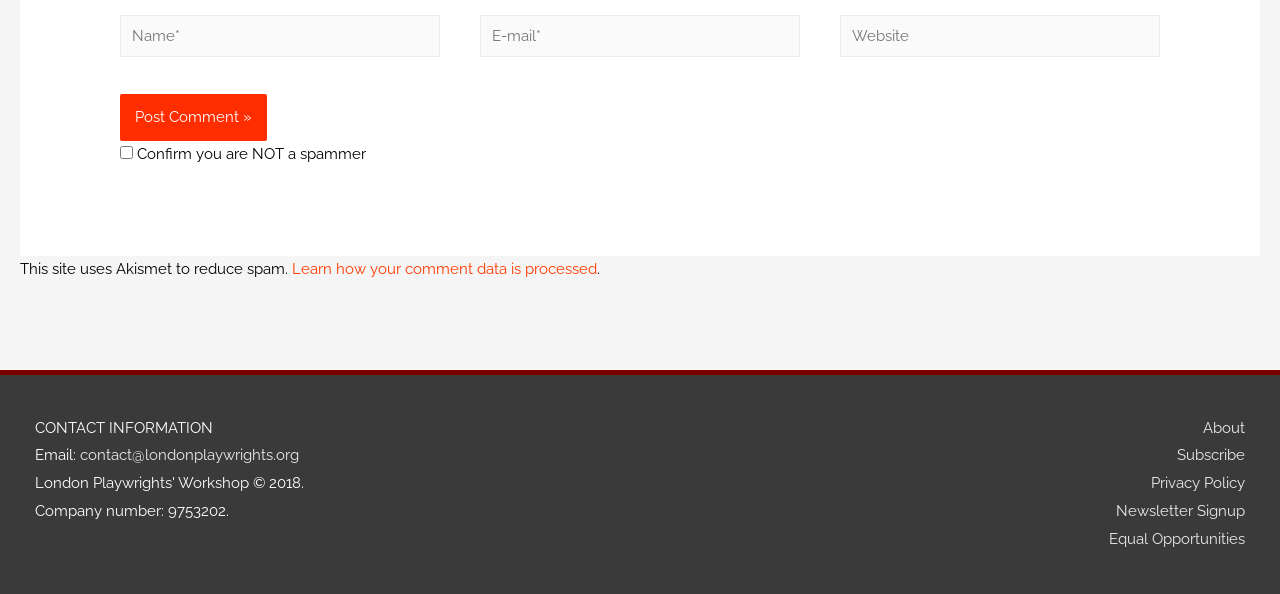Give a concise answer of one word or phrase to the question: 
What is the purpose of Akismet on this site?

Reduce spam